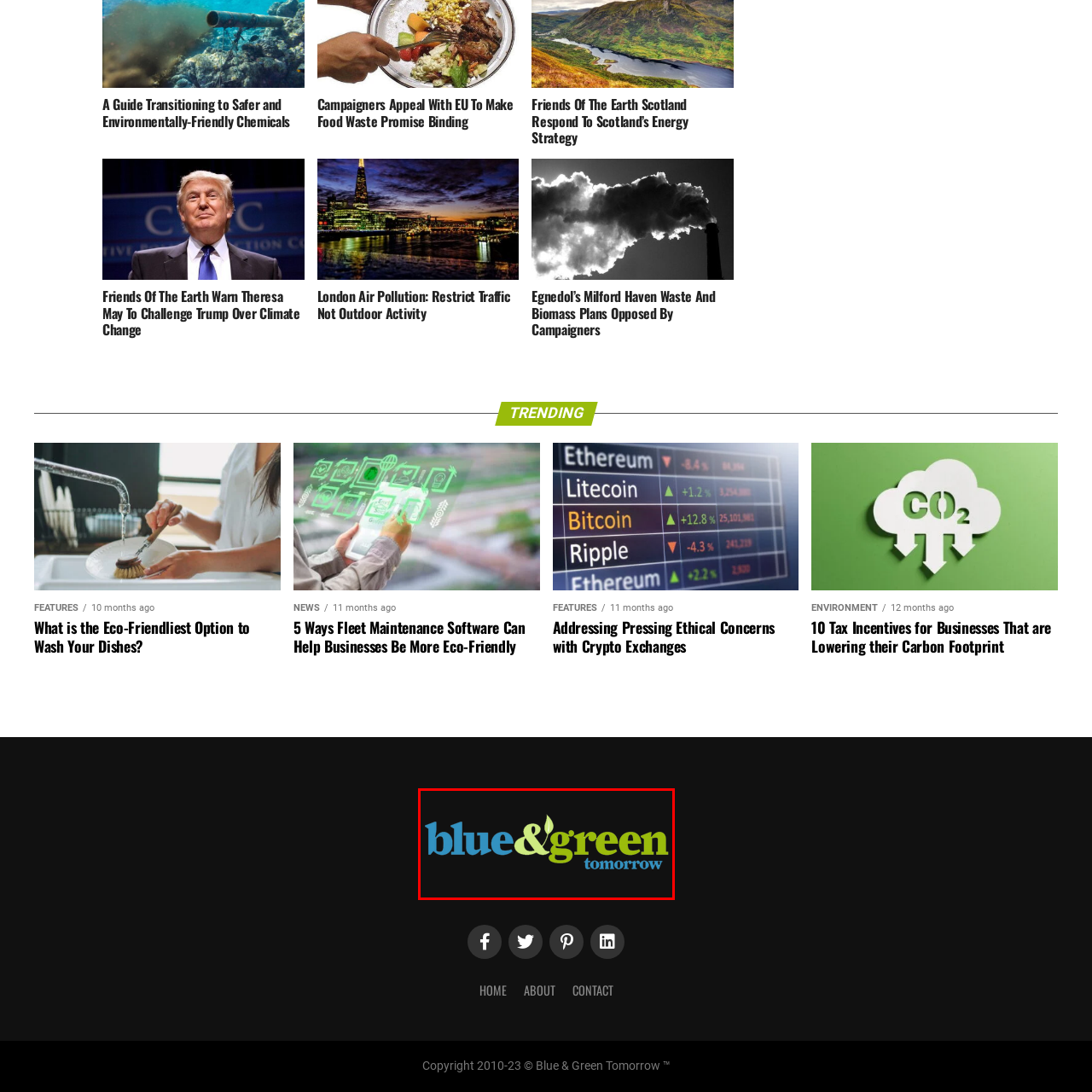What symbol is accentuated by a leaf?
Inspect the highlighted part of the image and provide a single word or phrase as your answer.

The 'and' symbol